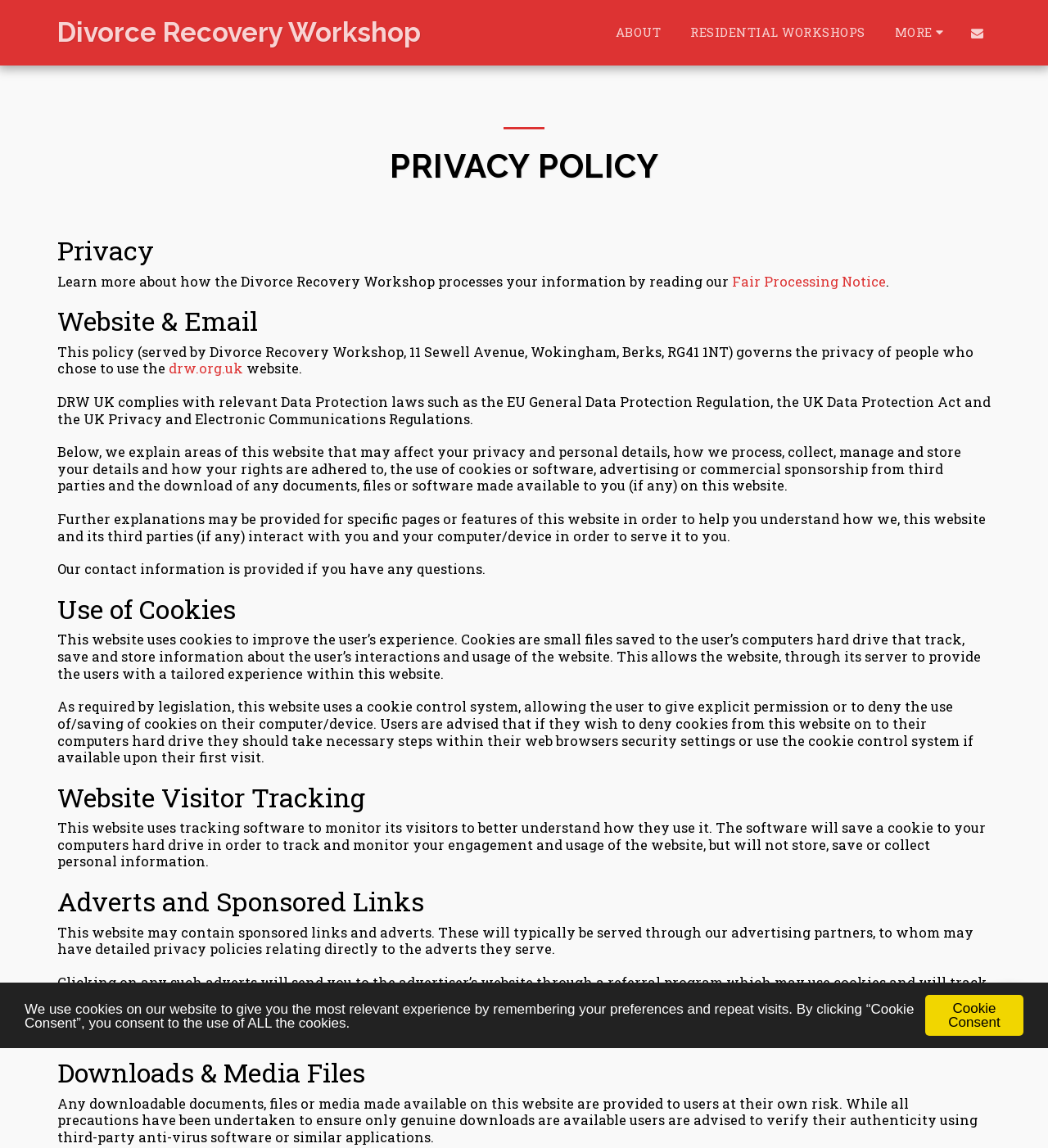Locate the bounding box coordinates of the region to be clicked to comply with the following instruction: "Click RESIDENTIAL WORKSHOPS". The coordinates must be four float numbers between 0 and 1, in the form [left, top, right, bottom].

[0.646, 0.017, 0.838, 0.04]